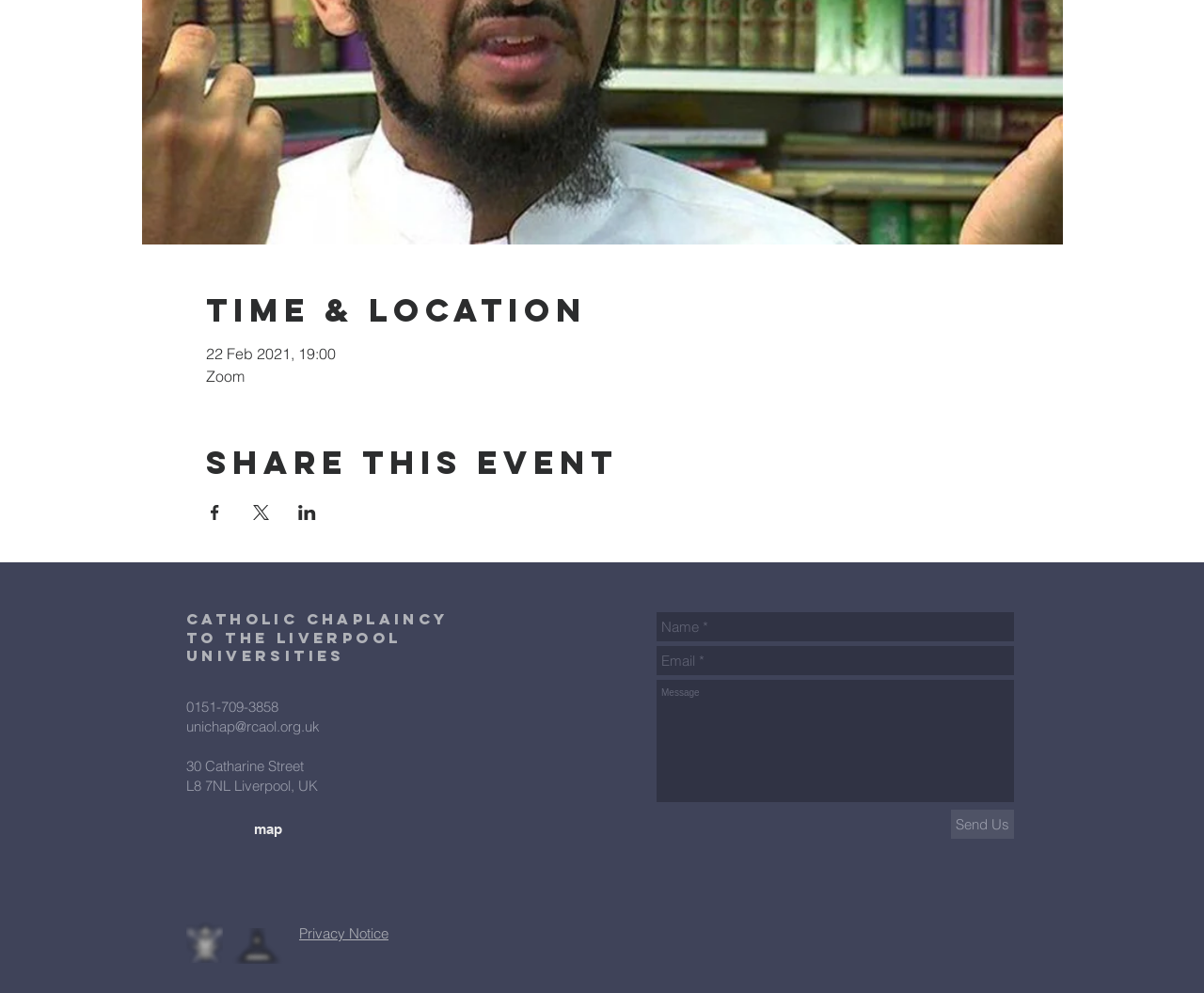What is the purpose of the textbox elements?
Use the screenshot to answer the question with a single word or phrase.

To input user information